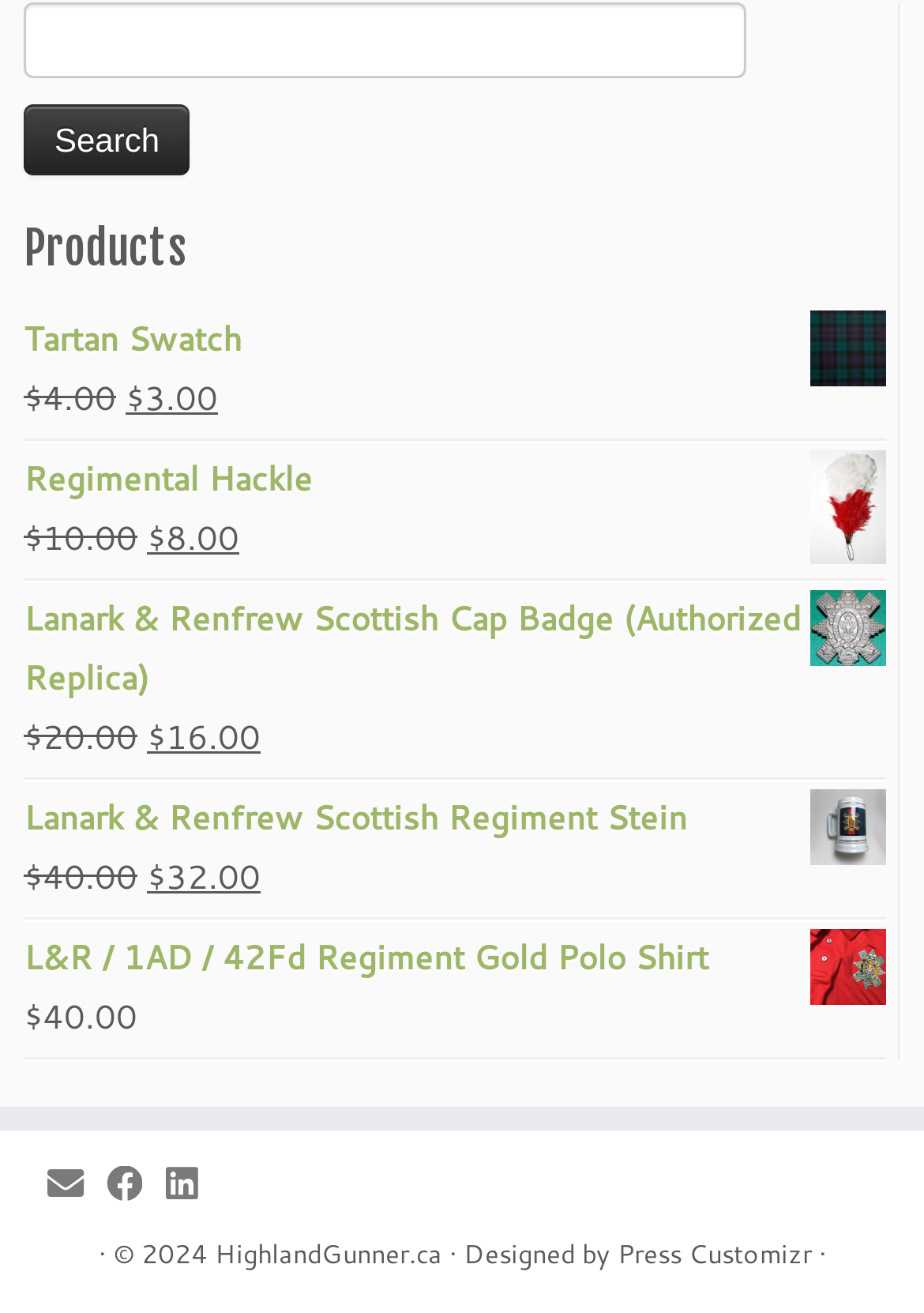How can I contact the website owner?
Provide a one-word or short-phrase answer based on the image.

E-mail